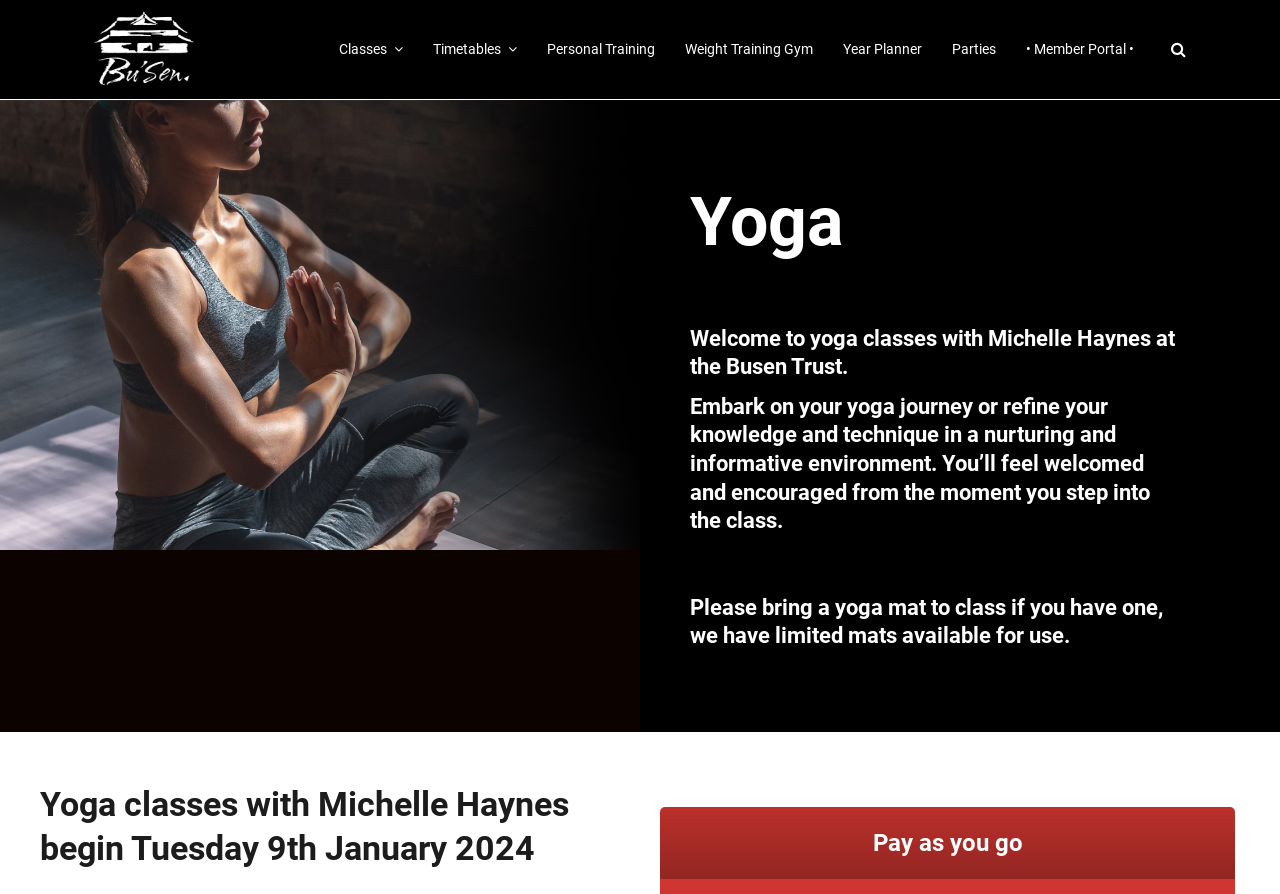What is required to bring to the yoga class?
Please ensure your answer to the question is detailed and covers all necessary aspects.

The answer can be found in the heading 'Please bring a yoga mat to class if you have one, we have limited mats available for use.' which indicates that a yoga mat is required to bring to the class.